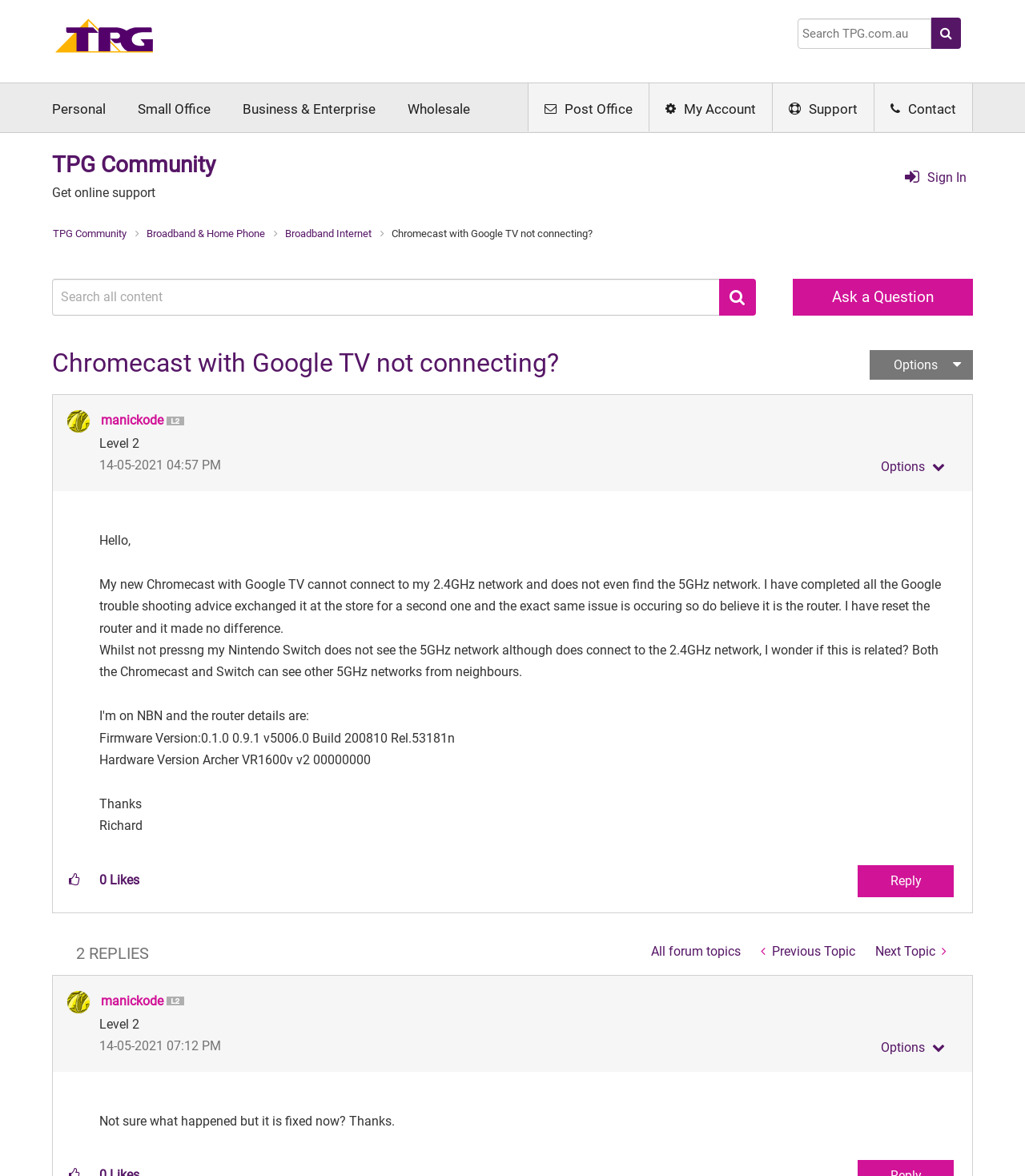Identify the bounding box of the UI element that matches this description: "Previous Topic".

[0.732, 0.795, 0.845, 0.823]